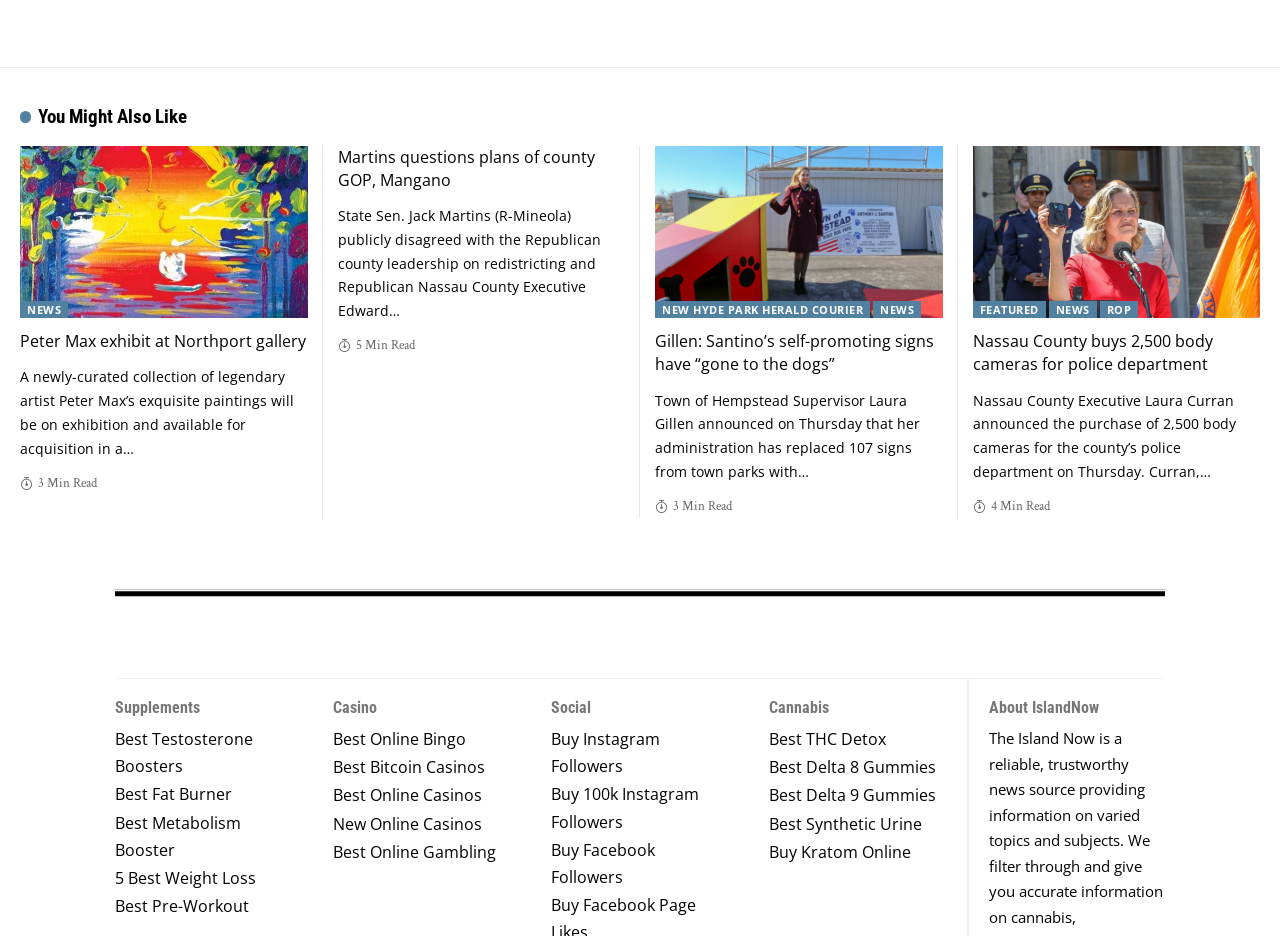Please identify the bounding box coordinates of the clickable area that will allow you to execute the instruction: "Learn about 'Best THC Detox'".

[0.601, 0.776, 0.74, 0.81]